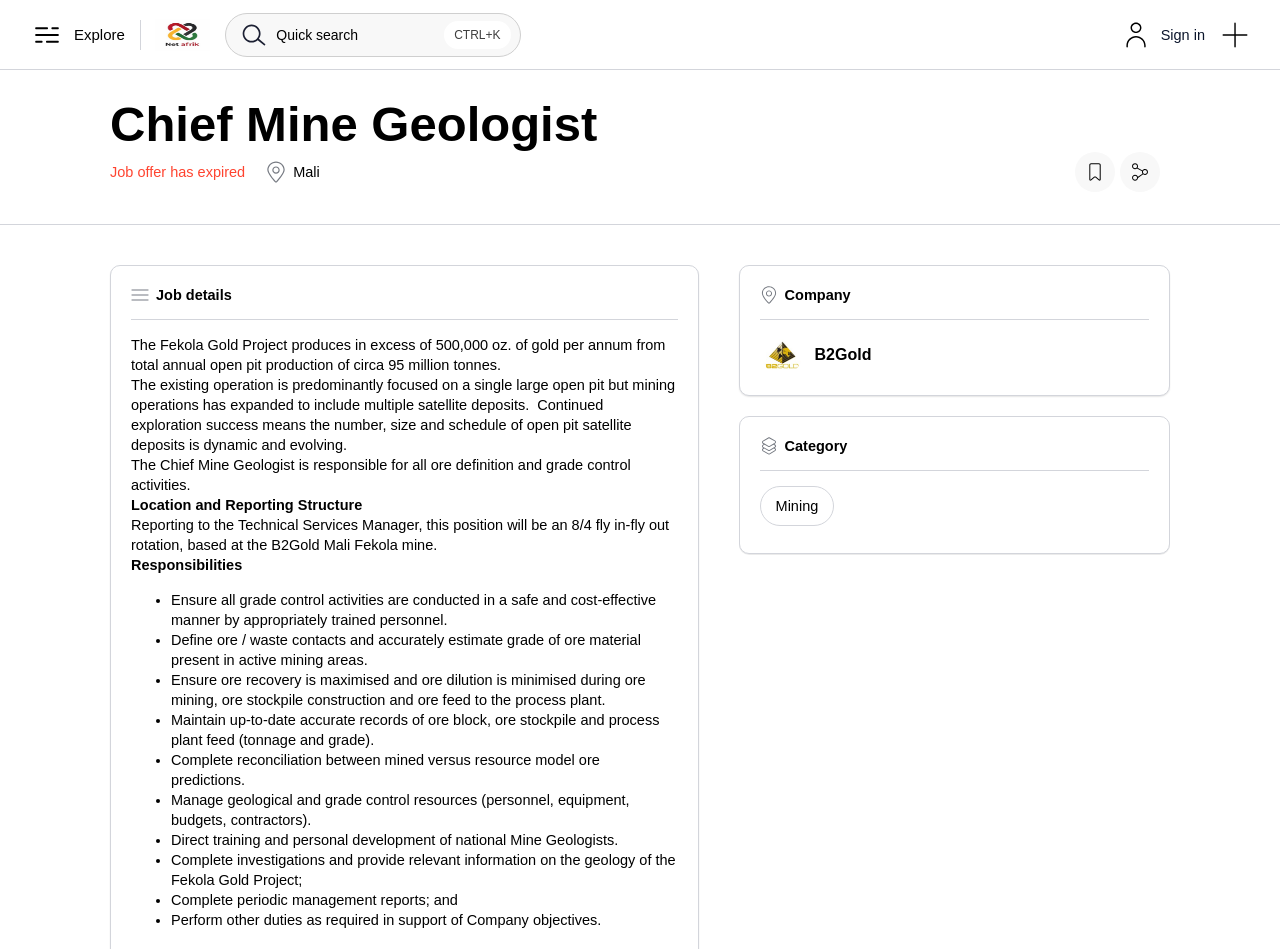Please determine the bounding box of the UI element that matches this description: Kayla Adiletto. The coordinates should be given as (top-left x, top-left y, bottom-right x, bottom-right y), with all values between 0 and 1.

None